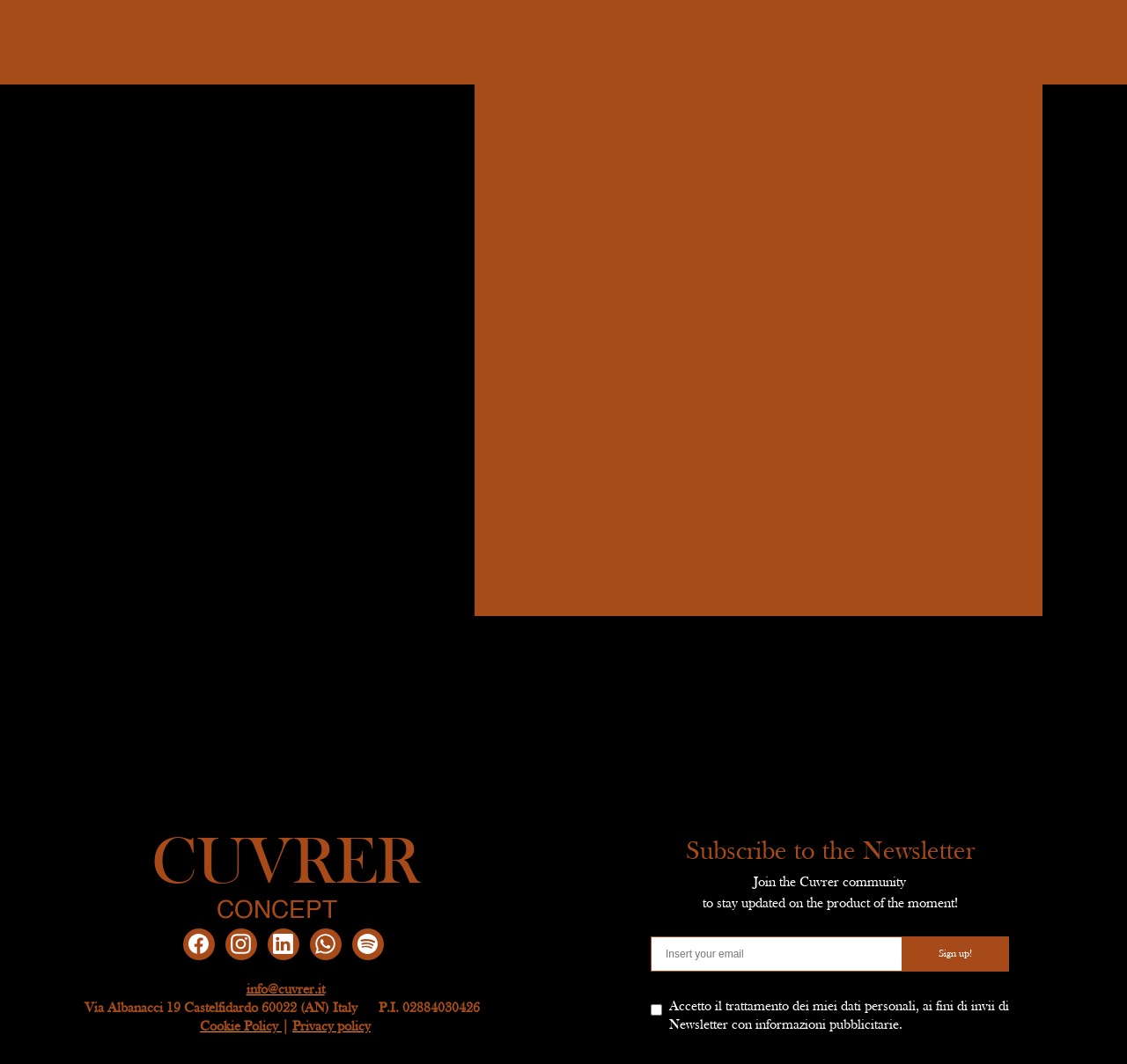Locate the UI element described as follows: "Privacy policy". Return the bounding box coordinates as four float numbers between 0 and 1 in the order [left, top, right, bottom].

[0.256, 0.952, 0.332, 0.97]